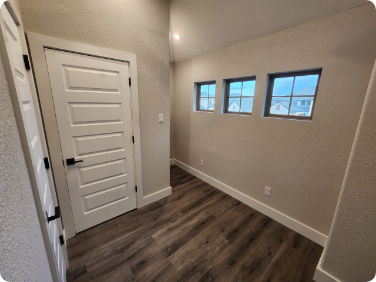Give an in-depth description of what is happening in the image.

This image showcases a modern interior space designed with a focus on functionality and aesthetic appeal. The room features a neatly finished wooden floor that enhances the warm ambiance of the area. To the left, a stylish door with sleek lines invites entry, while to the right, three rectangular windows allow natural light to illuminate the space, creating a bright and welcoming atmosphere. The walls are painted in a soft, neutral color, contributing to a calm and spacious feel. This area could serve as a cozy entryway, a small office, or a reading nook, perfectly exemplifying the potential for home transformations that elevate comfort and style.